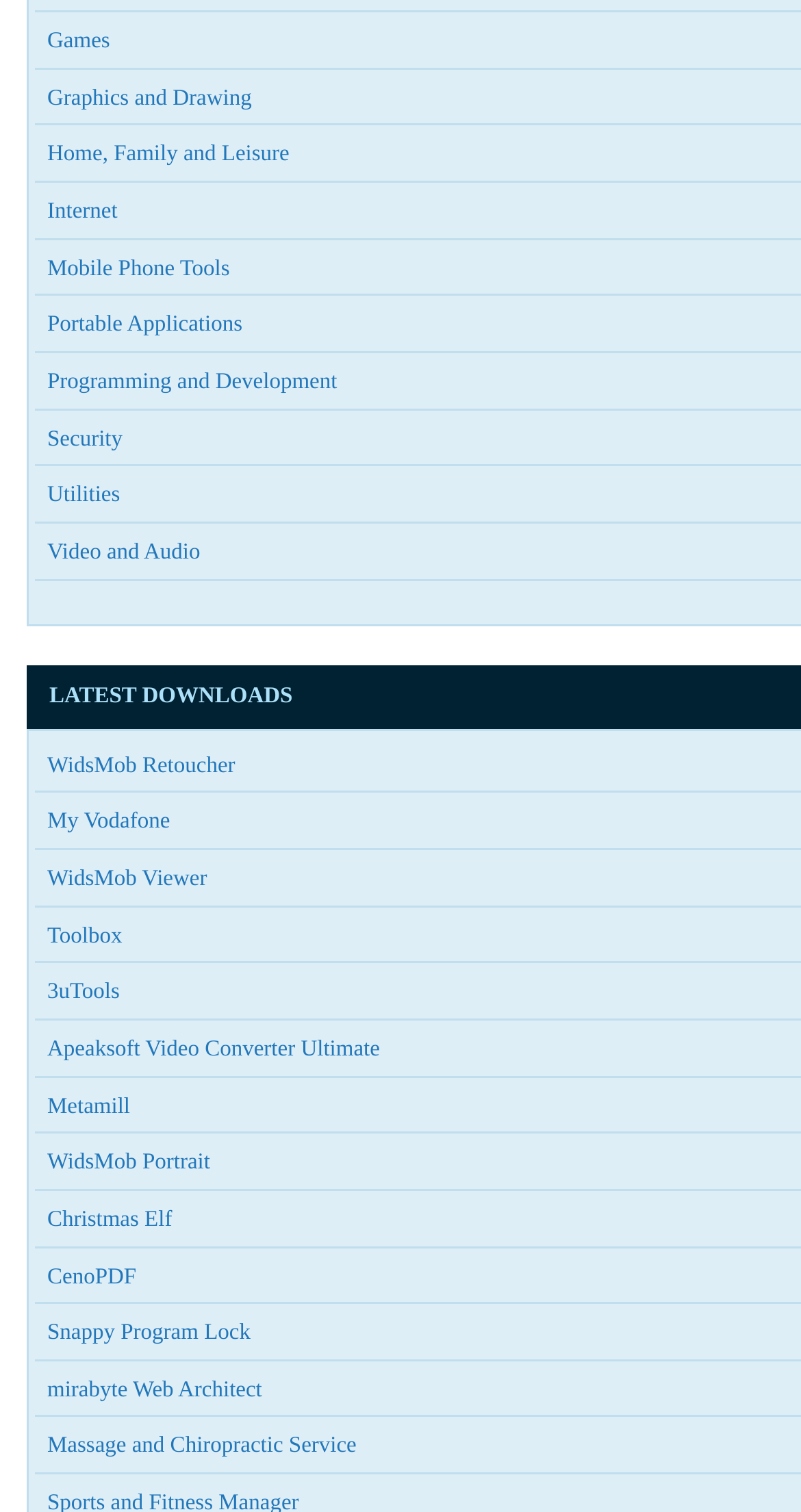Specify the bounding box coordinates of the element's region that should be clicked to achieve the following instruction: "View WidsMob Retoucher". The bounding box coordinates consist of four float numbers between 0 and 1, in the format [left, top, right, bottom].

[0.059, 0.498, 0.294, 0.514]